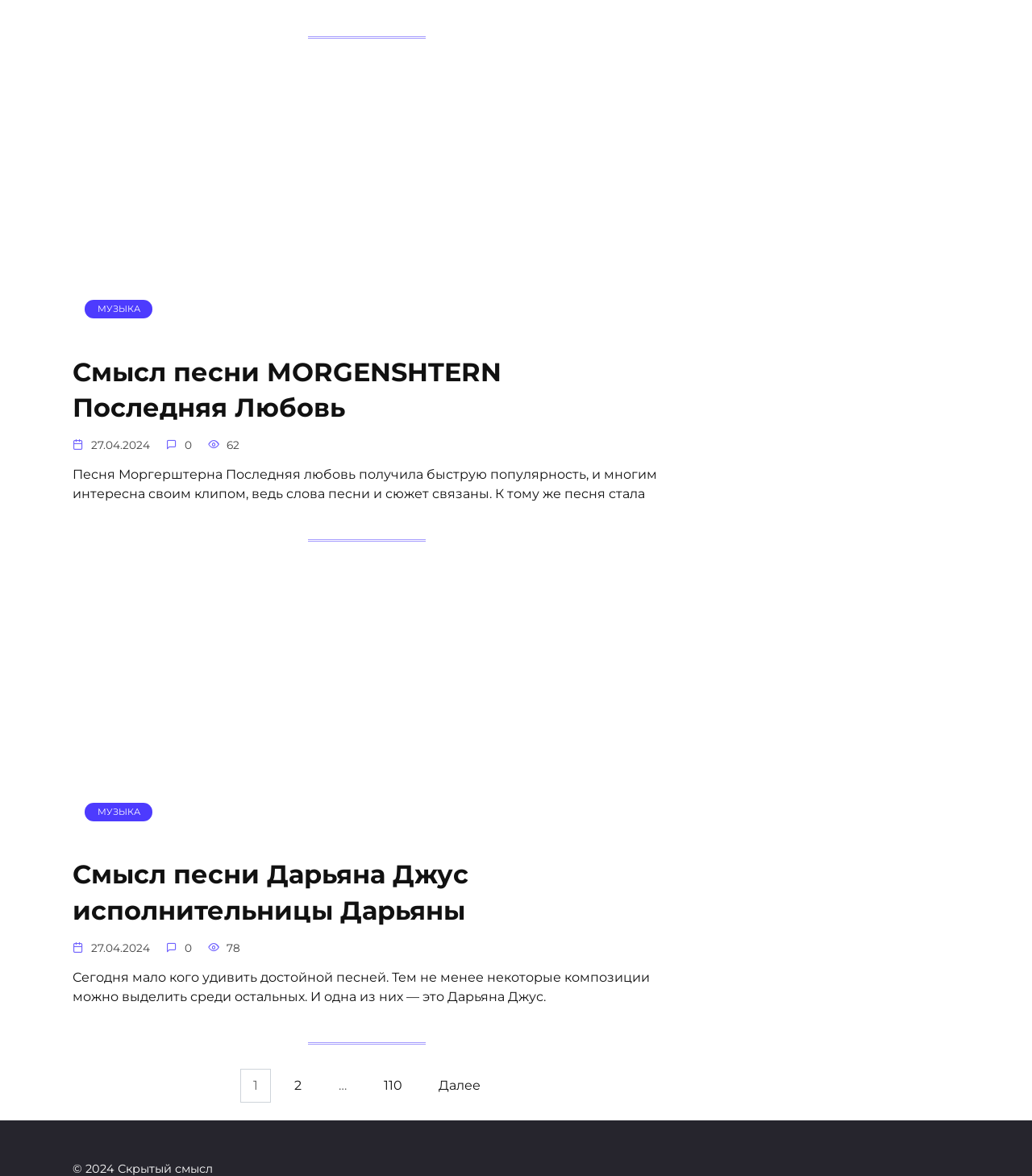Predict the bounding box of the UI element that fits this description: "Смысл песни MORGENSHTERN Последняя Любовь".

[0.07, 0.301, 0.486, 0.362]